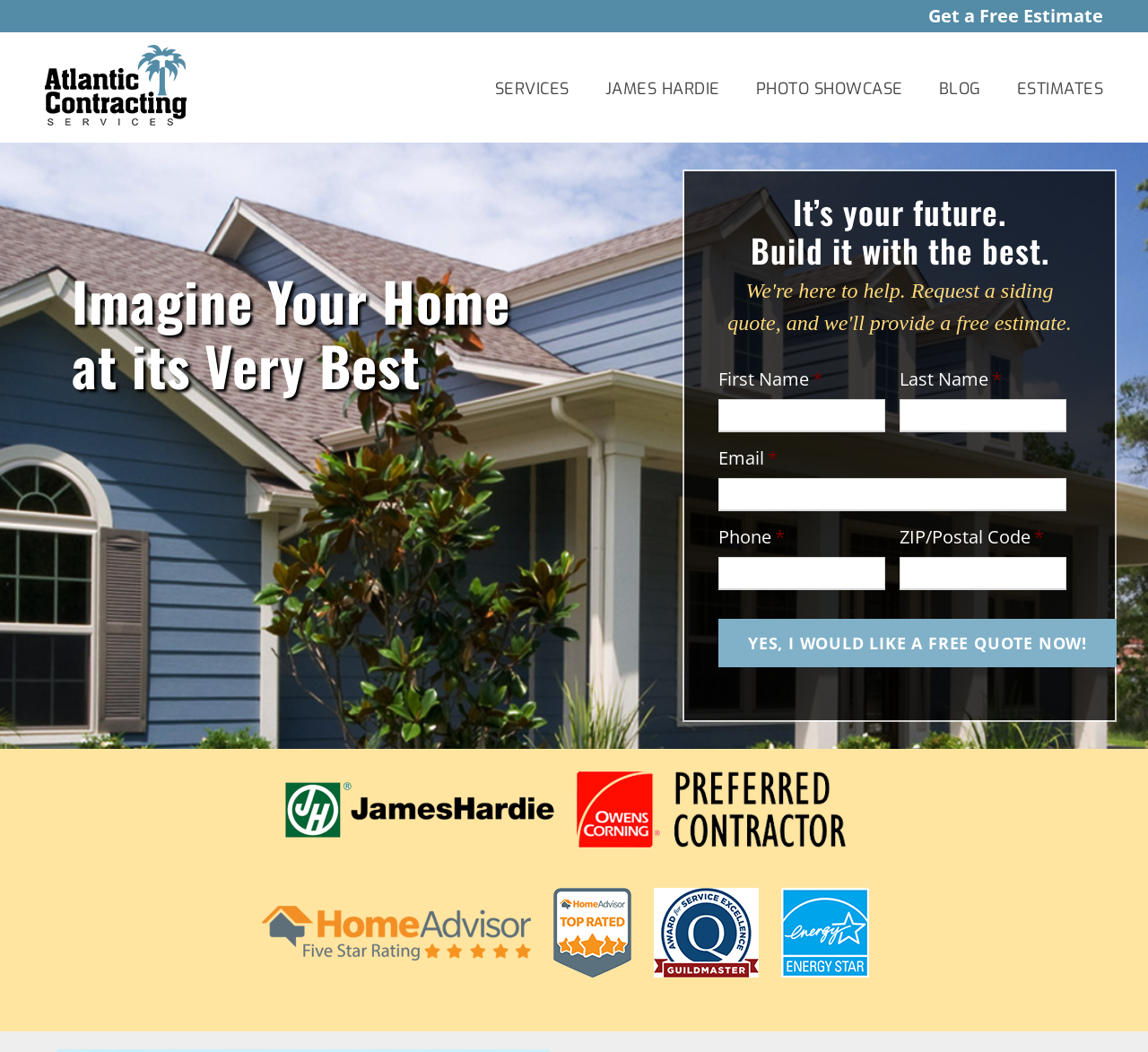Give a one-word or short phrase answer to this question: 
What is the theme of the webpage?

Home renovation